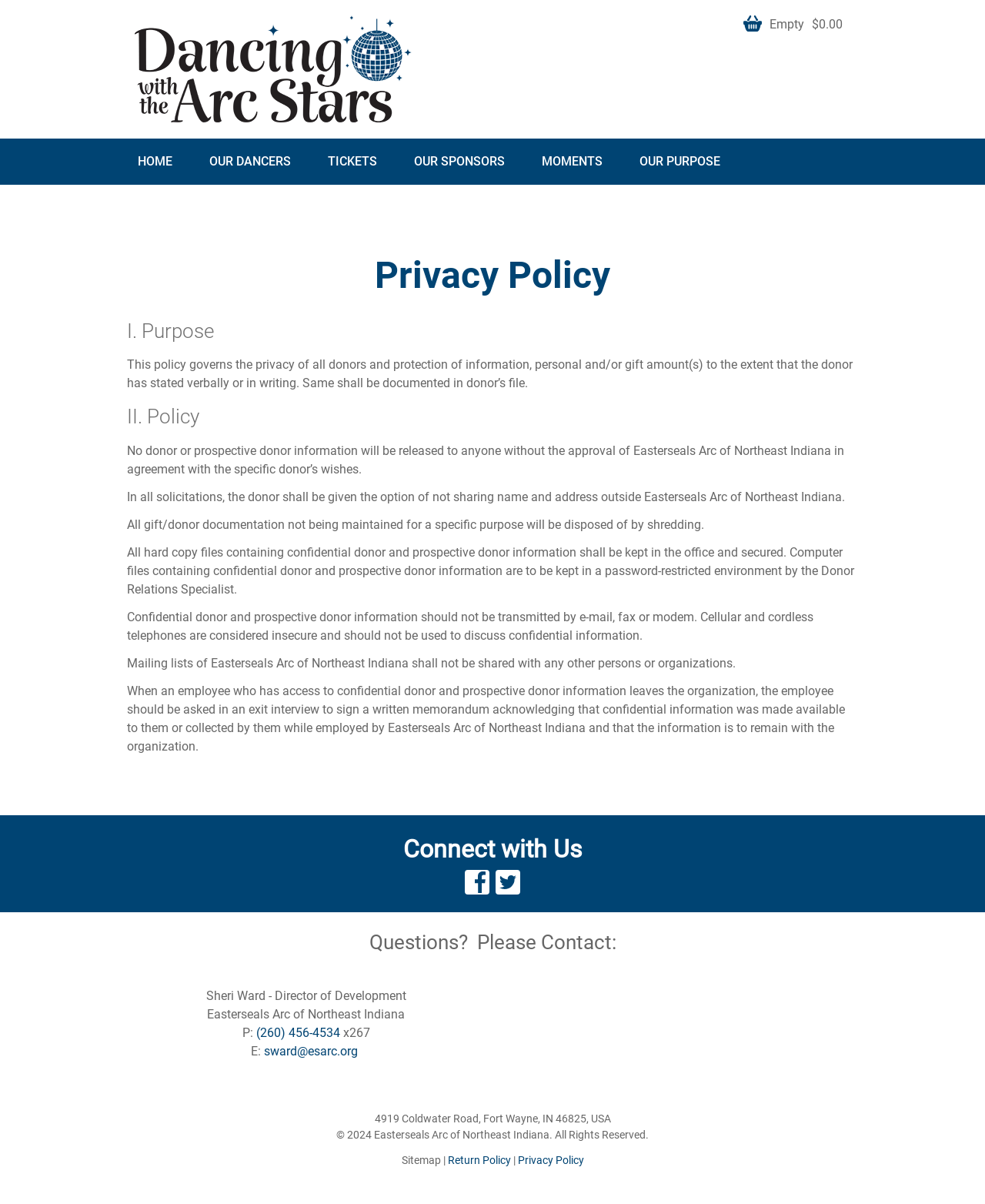How can I contact the Director of Development?
Your answer should be a single word or phrase derived from the screenshot.

Sheri Ward - (260) 456-4534 ext. 267